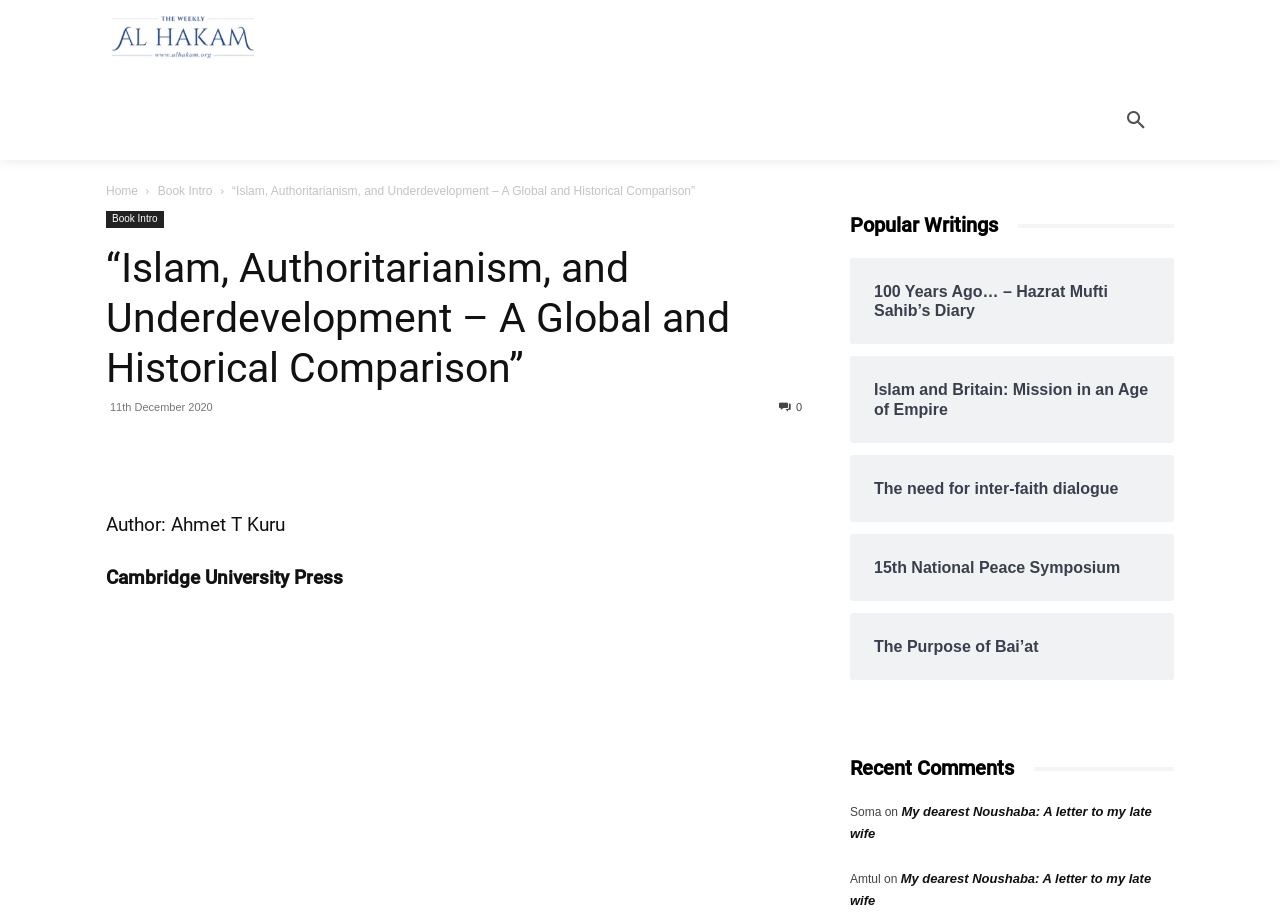Determine the coordinates of the bounding box that should be clicked to complete the instruction: "Click on Al Hakam link". The coordinates should be represented by four float numbers between 0 and 1: [left, top, right, bottom].

[0.081, 0.015, 0.198, 0.066]